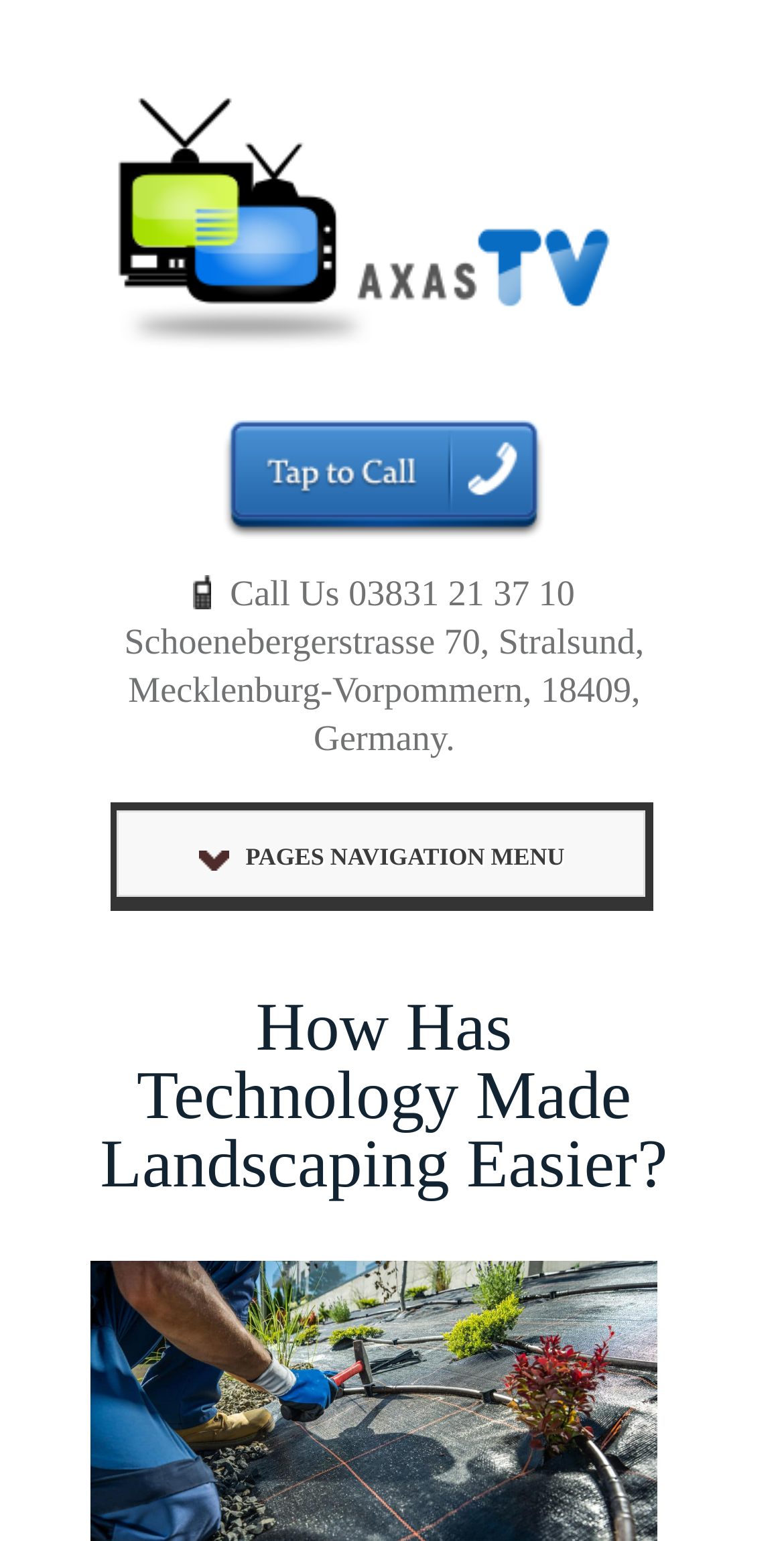Please provide a brief answer to the following inquiry using a single word or phrase:
What is the name of the website?

Axas TV